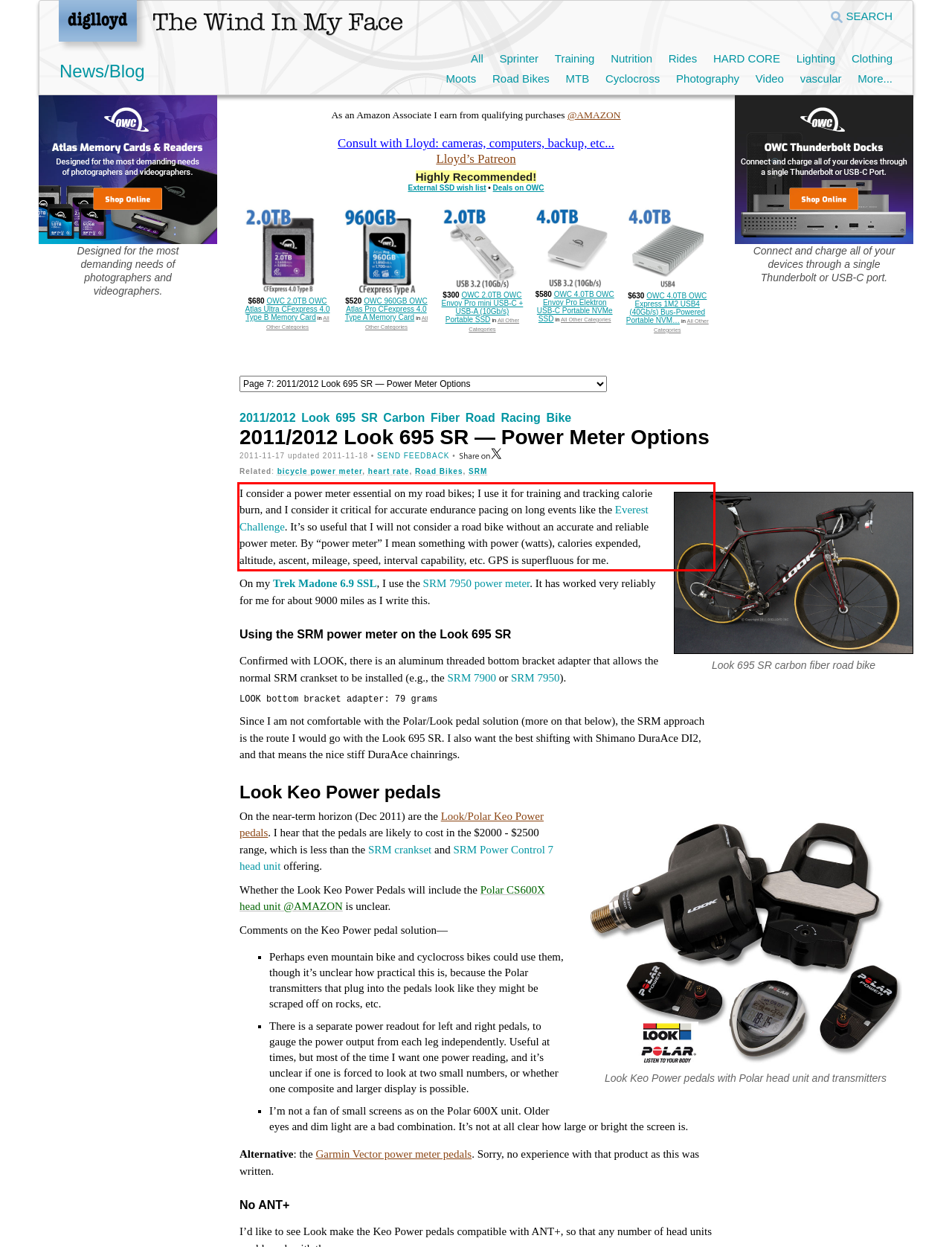Using the provided screenshot of a webpage, recognize the text inside the red rectangle bounding box by performing OCR.

I consider a power meter essential on my road bikes; I use it for training and tracking calorie burn, and I consider it critical for accurate endurance pacing on long events like the Everest Challenge. It’s so useful that I will not consider a road bike without an accurate and reliable power meter. By “power meter” I mean something with power (watts), calories expended, altitude, ascent, mileage, speed, interval capability, etc. GPS is superfluous for me.